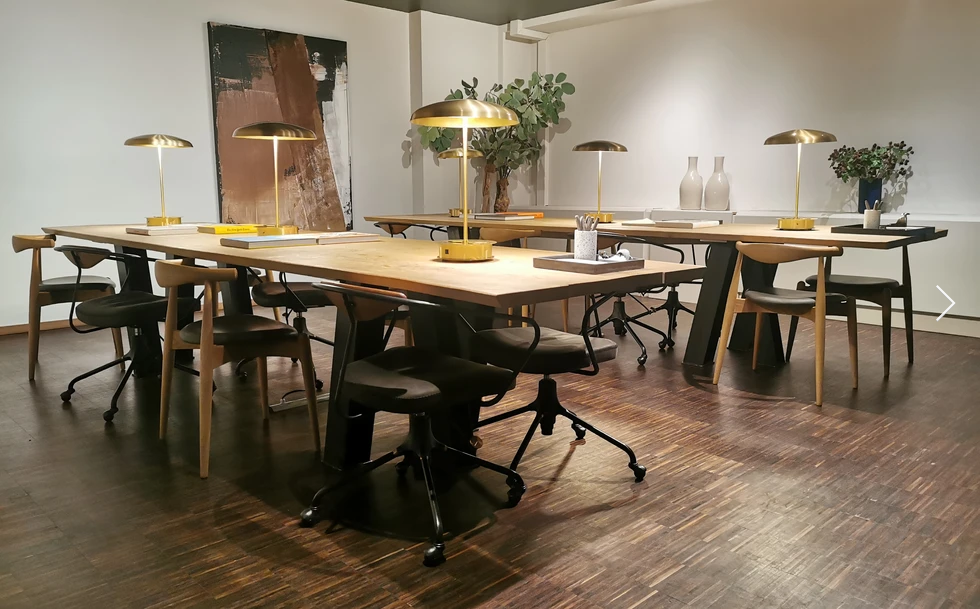Give a detailed account of the visual elements in the image.

The image depicts a modern coworking space featuring several large wooden tables, each illuminated by stylish gold desk lamps that provide a warm glow. The tables are arranged in a way that encourages collaboration, with comfortable chairs positioned around them. Some of the chairs are equipped with wheels, adding a dynamic element to the workspace. Greenery is artfully included, with potted plants adding a touch of nature to the environment. The walls are adorned with minimalist art, enhancing the contemporary aesthetic of the space. This inviting setting is ideal for individuals seeking a productive yet relaxed atmosphere for work or meetings.